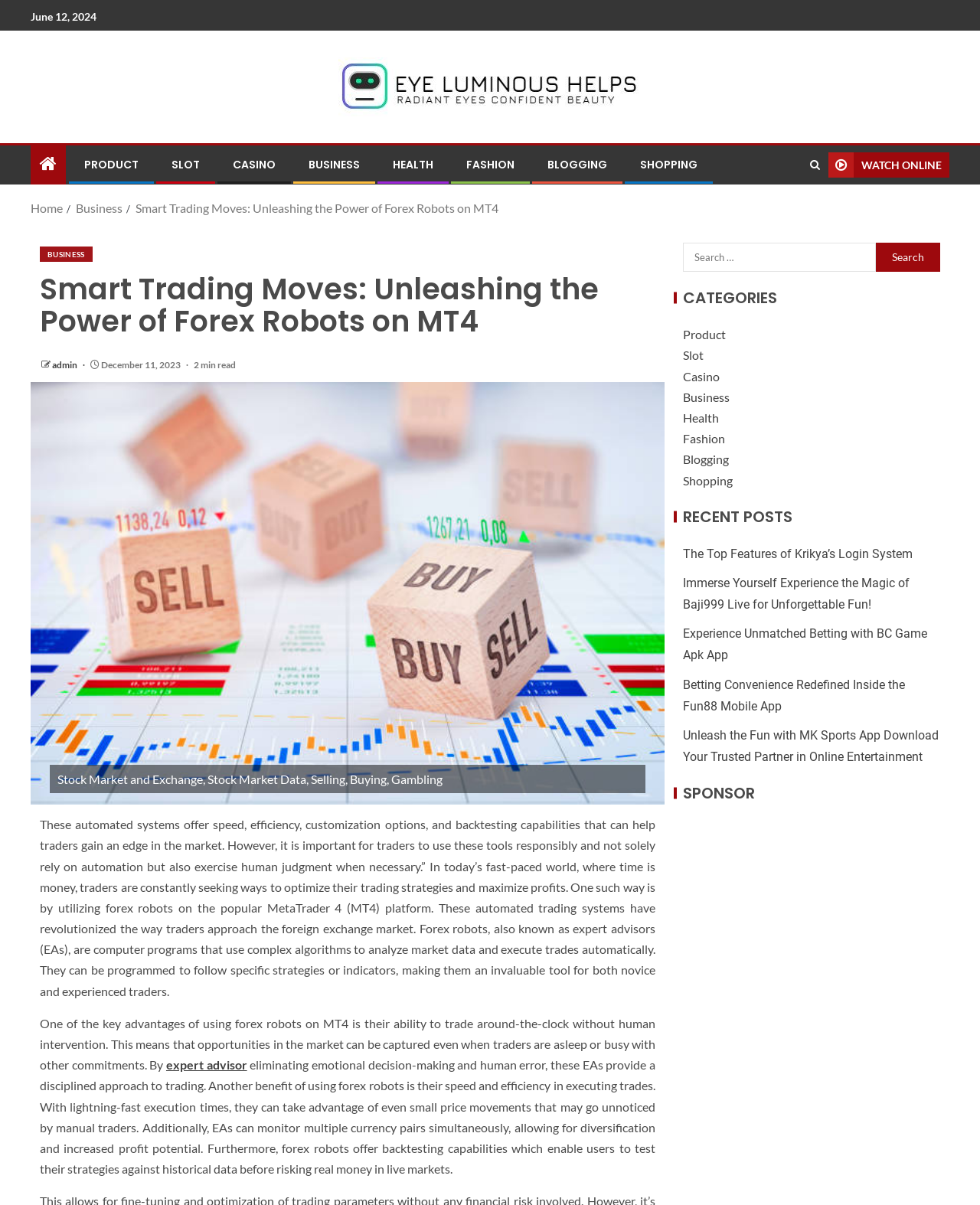Look at the image and answer the question in detail:
What is the date of the article?

I found the date of the article by looking at the StaticText element with the text 'December 11, 2023' which is located inside the article section.